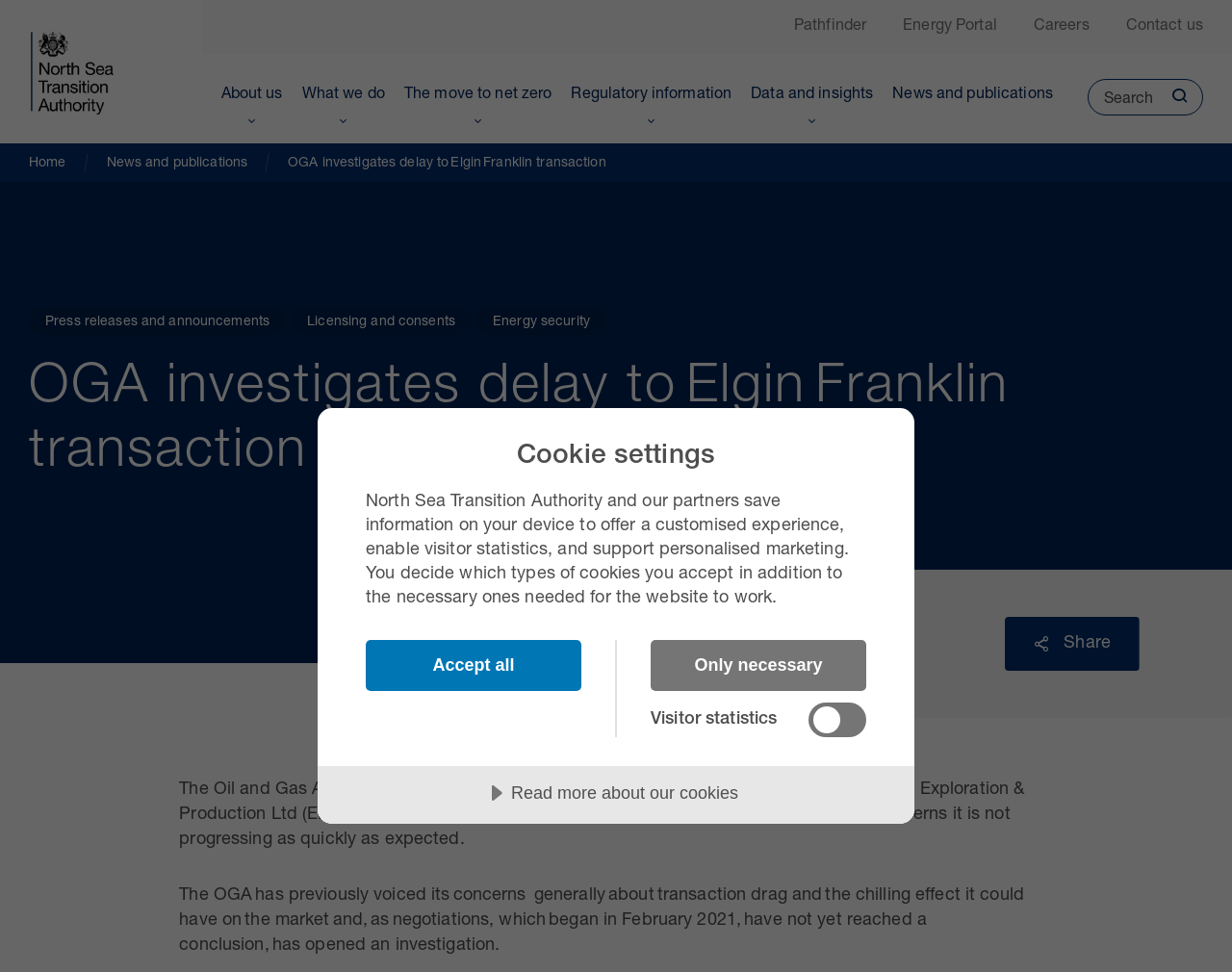How many options are there for cookie settings?
Can you offer a detailed and complete answer to this question?

There are two buttons provided for cookie settings: 'Accept all' and 'Only necessary'. These two options allow users to choose how they want to manage cookies on the website.